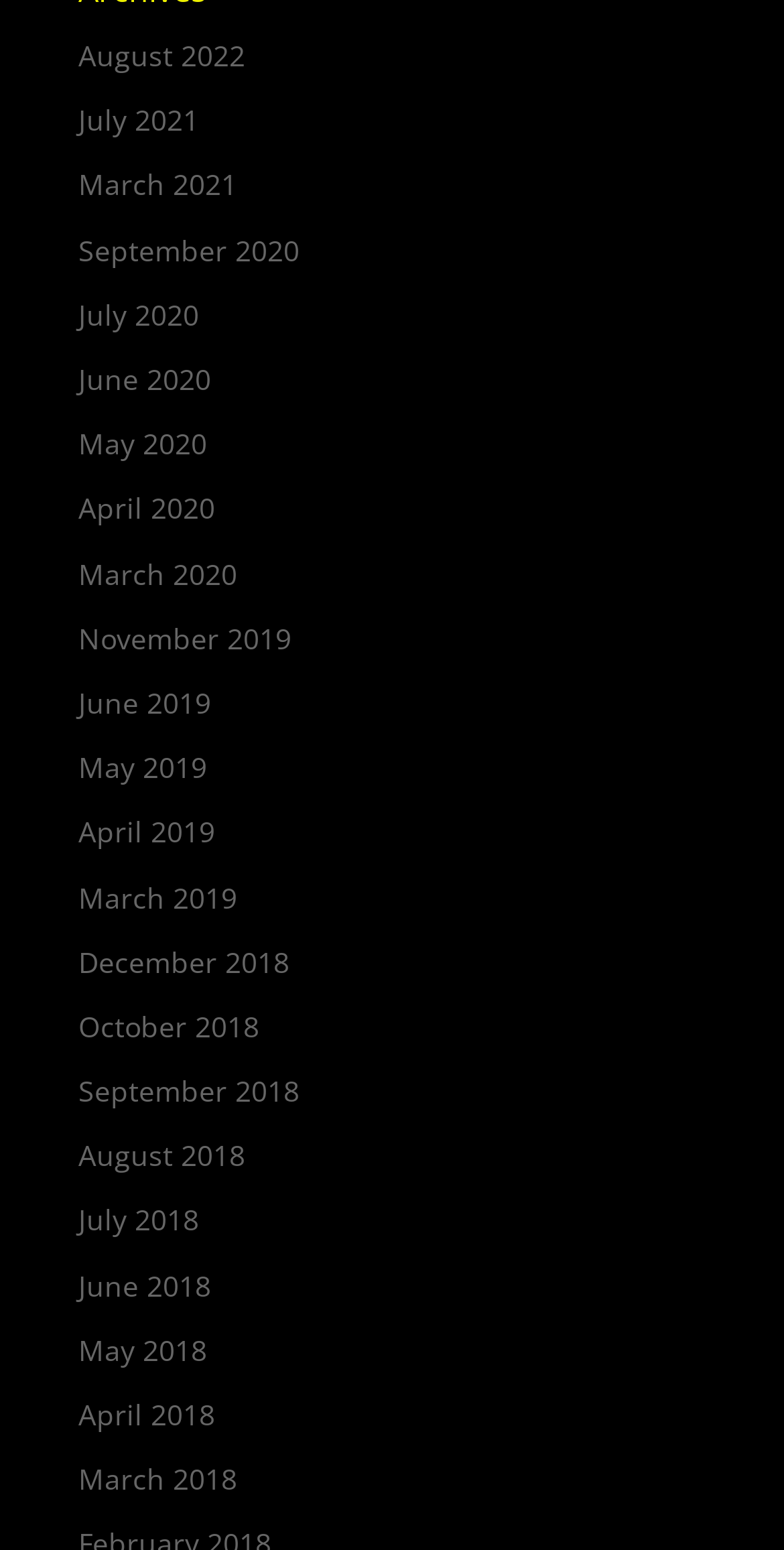Identify the bounding box of the UI element described as follows: "October 2018". Provide the coordinates as four float numbers in the range of 0 to 1 [left, top, right, bottom].

[0.1, 0.65, 0.331, 0.674]